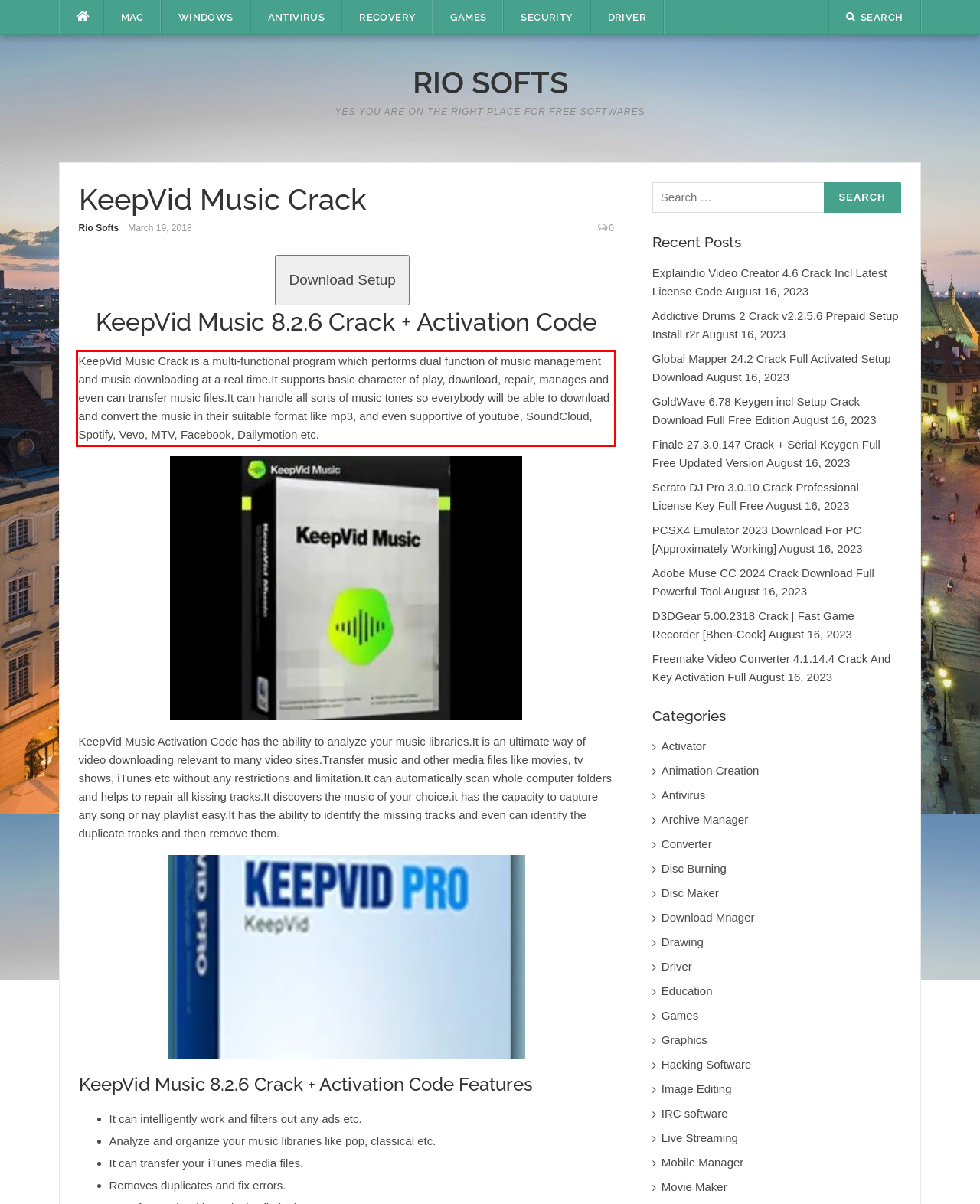Identify the text within the red bounding box on the webpage screenshot and generate the extracted text content.

KeepVid Music Crack is a multi-functional program which performs dual function of music management and music downloading at a real time.It supports basic character of play, download, repair, manages and even can transfer music files.It can handle all sorts of music tones so everybody will be able to download and convert the music in their suitable format like mp3, and even supportive of youtube, SoundCloud, Spotify, Vevo, MTV, Facebook, Dailymotion etc.